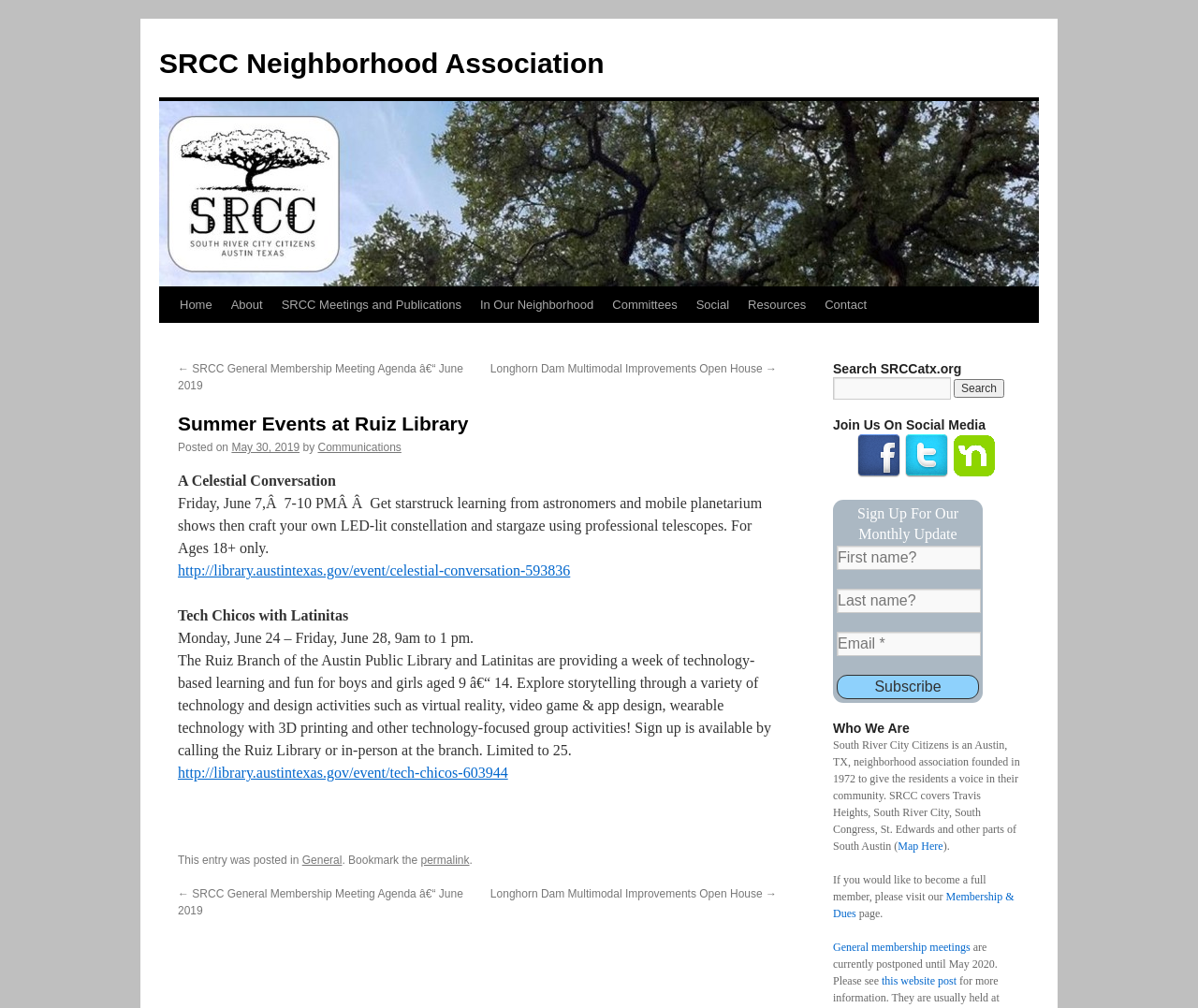Determine the bounding box coordinates for the element that should be clicked to follow this instruction: "Visit the 'SRCC Meetings and Publications' page". The coordinates should be given as four float numbers between 0 and 1, in the format [left, top, right, bottom].

[0.227, 0.285, 0.393, 0.32]